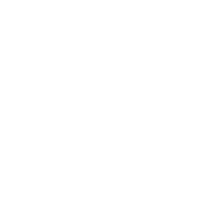What is the importance of high energy efficiency in these batteries?
Please interpret the details in the image and answer the question thoroughly.

The caption explains that the packaging emphasizes high energy efficiency, which is crucial for modern hearing aids that may require additional power due to new functionalities such as Bluetooth connectivity, indicating that high energy efficiency is essential to support these advanced features.